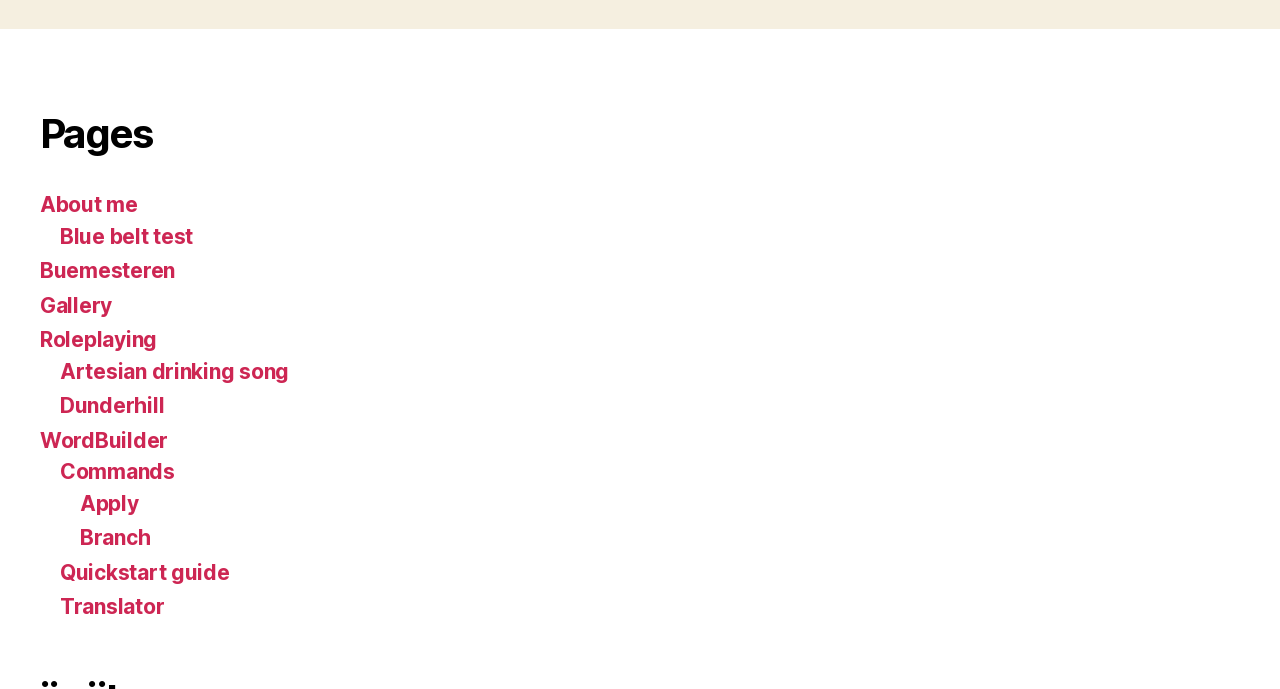Kindly determine the bounding box coordinates of the area that needs to be clicked to fulfill this instruction: "view Gallery".

[0.031, 0.425, 0.088, 0.462]